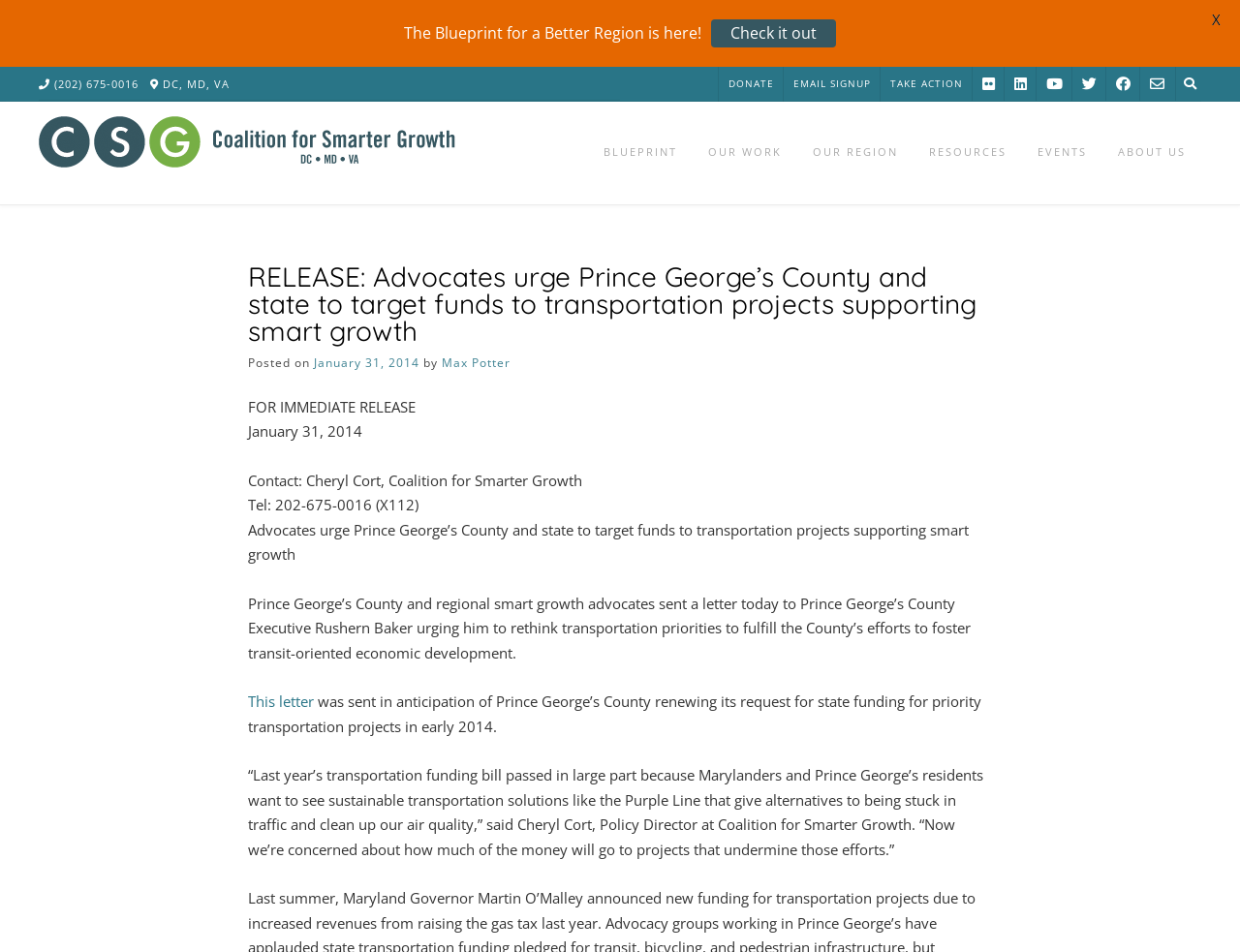Find the bounding box coordinates for the area that must be clicked to perform this action: "Search for something".

[0.719, 0.061, 0.961, 0.096]